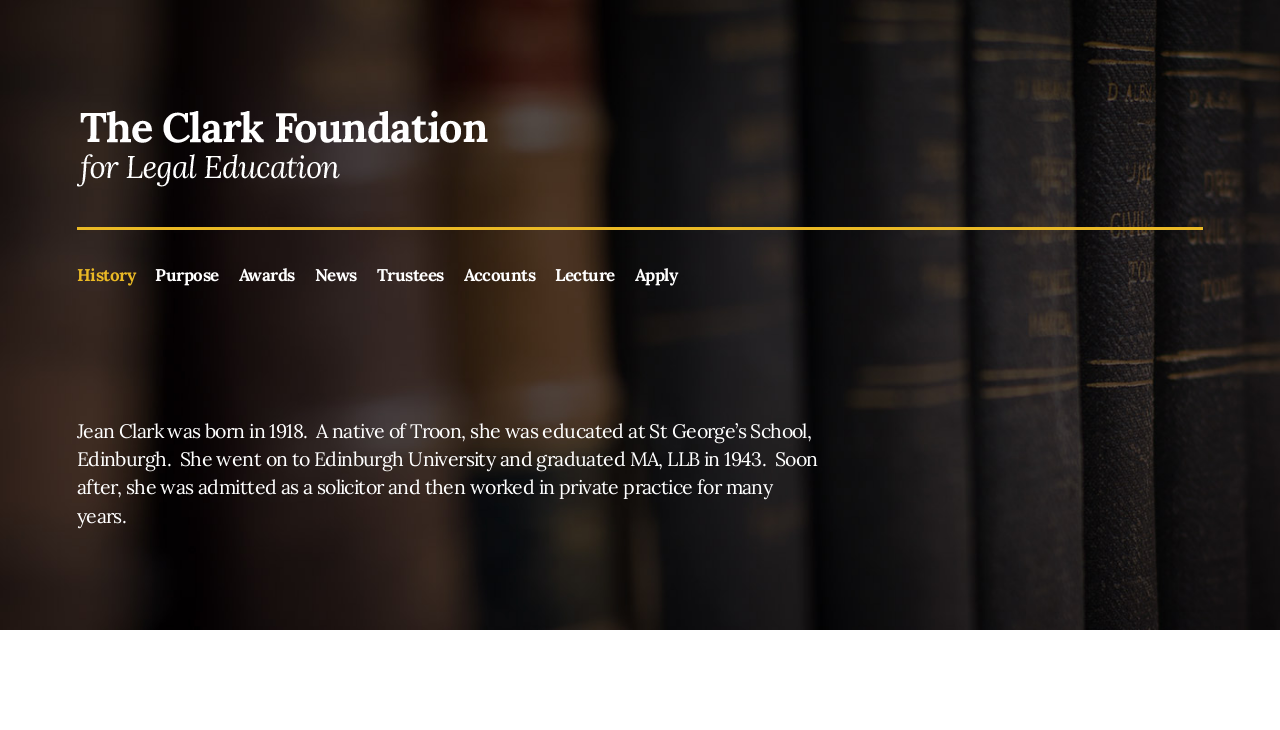Extract the bounding box coordinates for the described element: "History". The coordinates should be represented as four float numbers between 0 and 1: [left, top, right, bottom].

[0.06, 0.315, 0.106, 0.438]